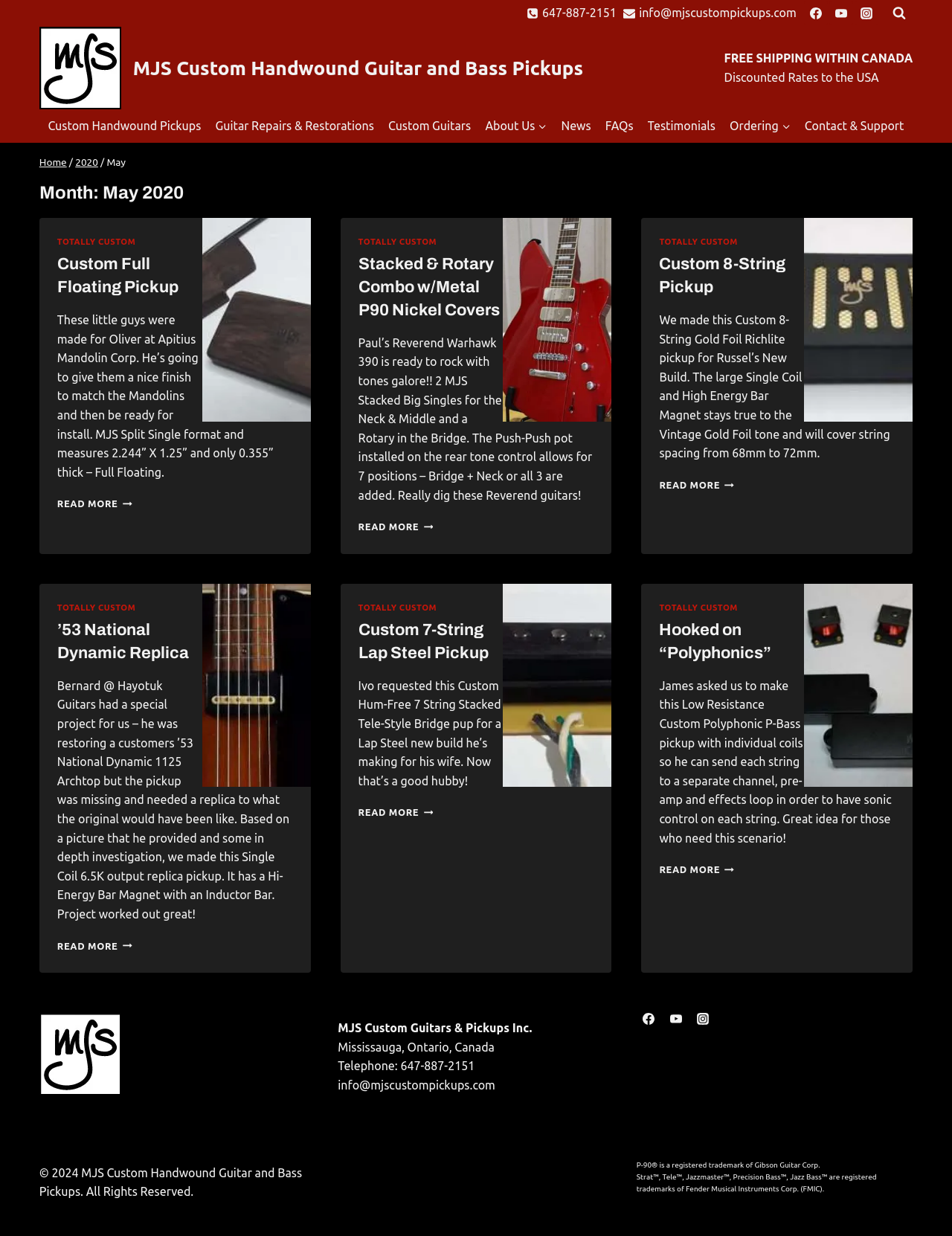Determine the bounding box for the UI element as described: "Custom Full Floating Pickup". The coordinates should be represented as four float numbers between 0 and 1, formatted as [left, top, right, bottom].

[0.06, 0.207, 0.187, 0.24]